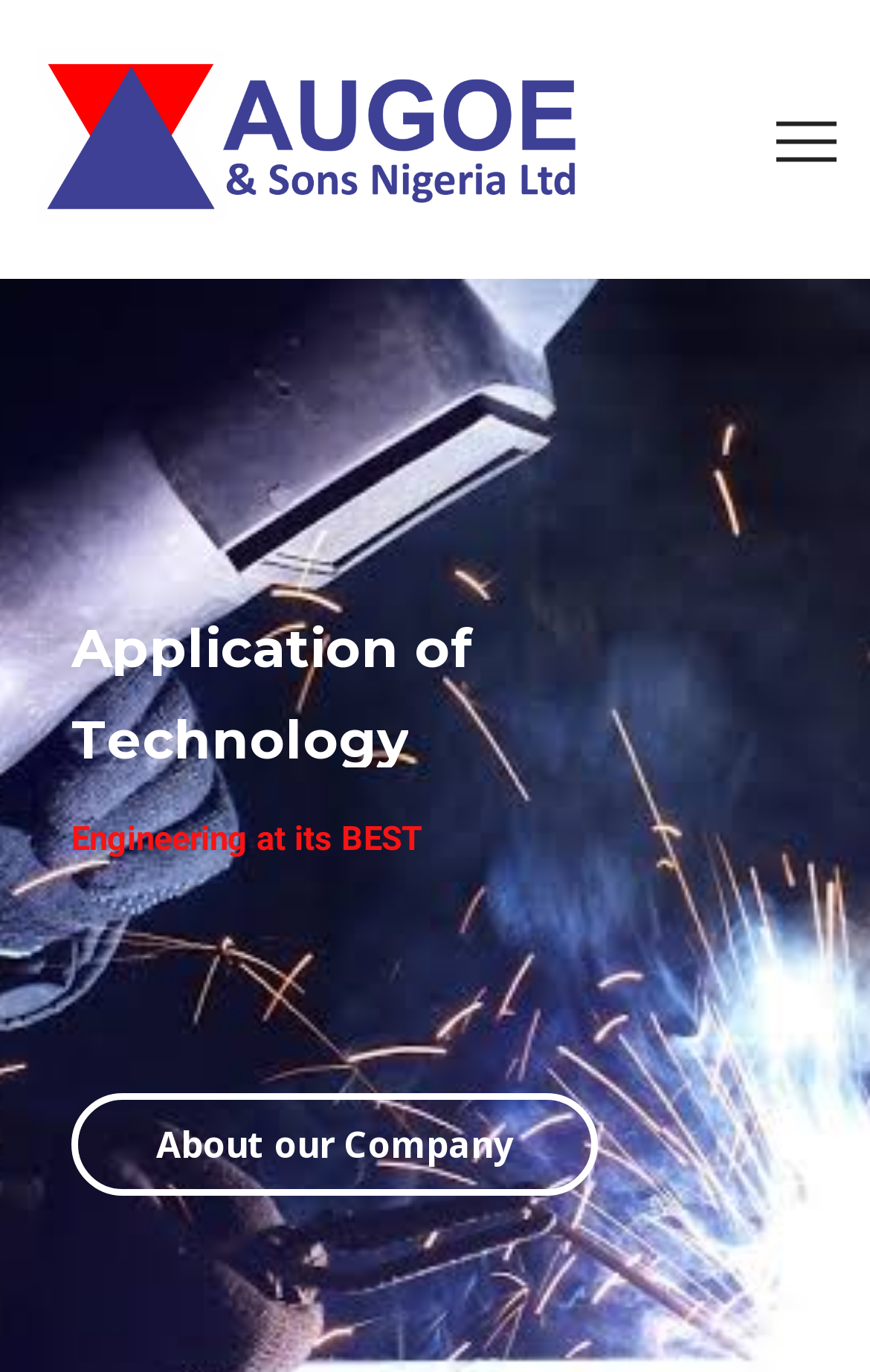Can you identify and provide the main heading of the webpage?

Augoe & Son Nig Ltd